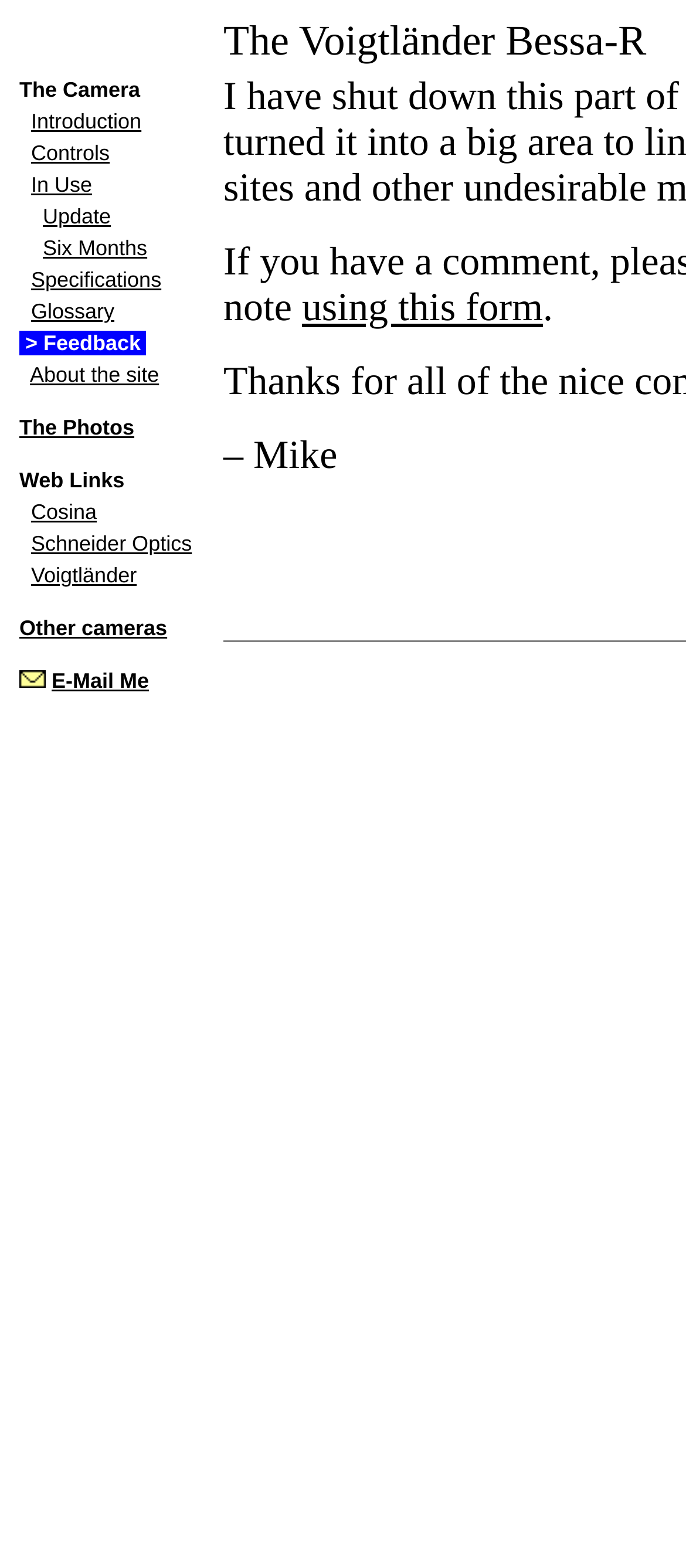Answer this question using a single word or a brief phrase:
Is there an image on the webpage?

Yes